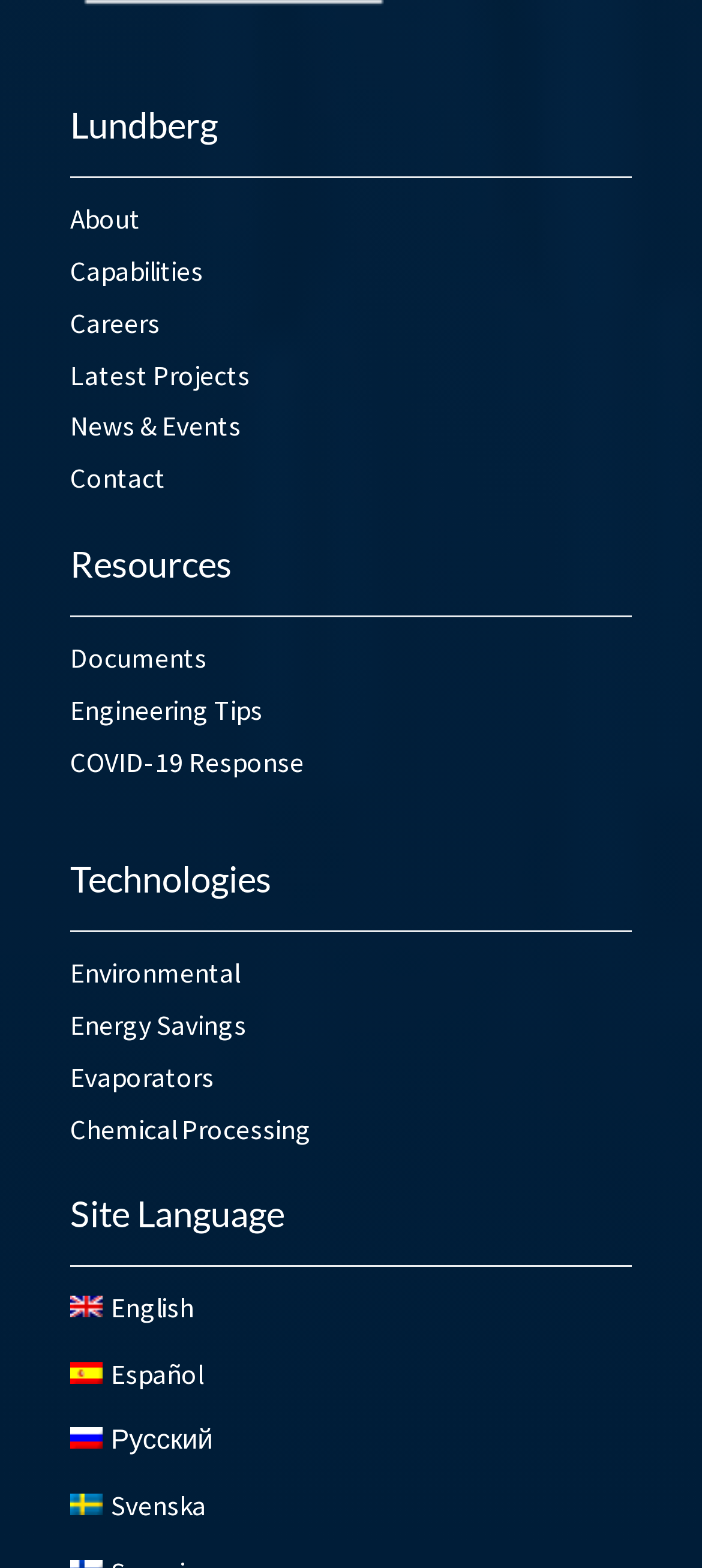Provide the bounding box coordinates in the format (top-left x, top-left y, bottom-right x, bottom-right y). All values are floating point numbers between 0 and 1. Determine the bounding box coordinate of the UI element described as: Careers

[0.1, 0.195, 0.228, 0.216]